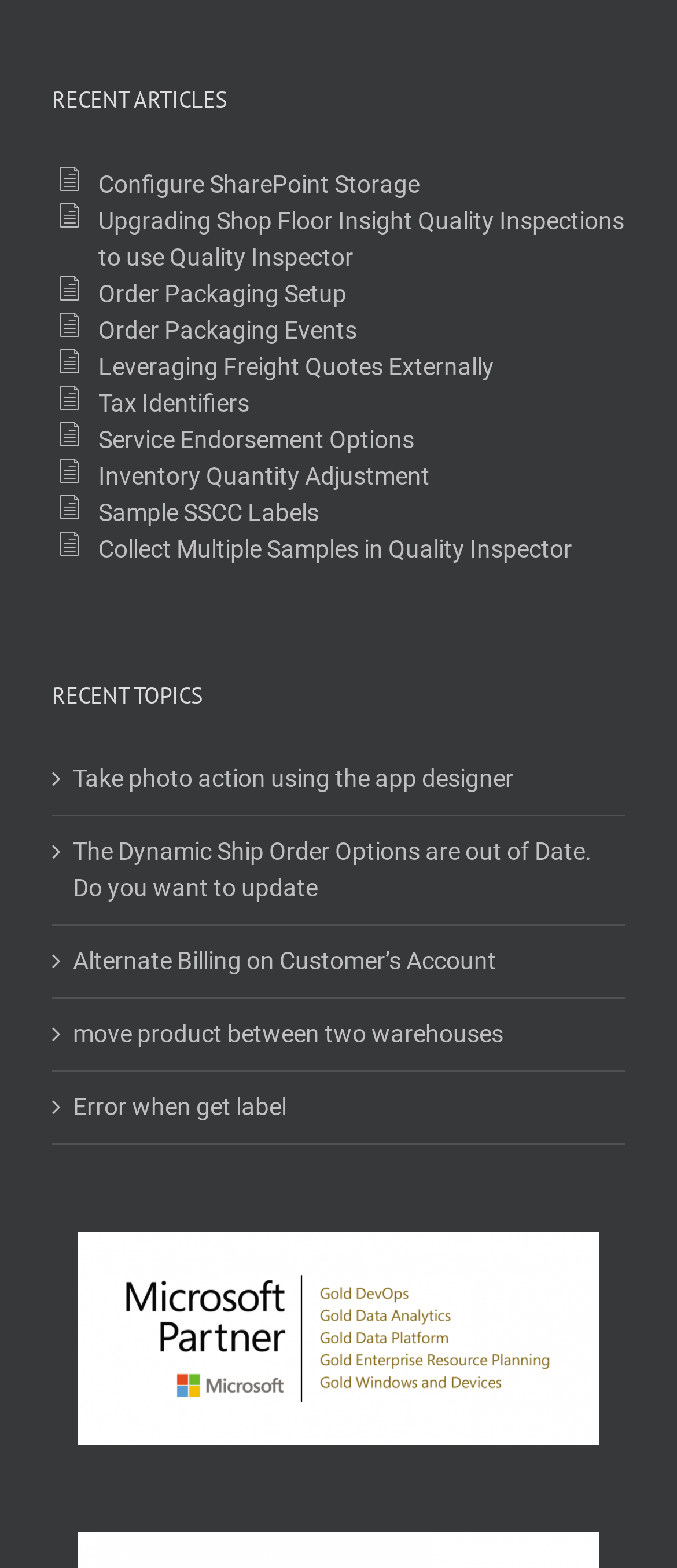Extract the bounding box coordinates for the UI element described as: "Alternate Billing on Customer’s Account".

[0.108, 0.602, 0.897, 0.625]